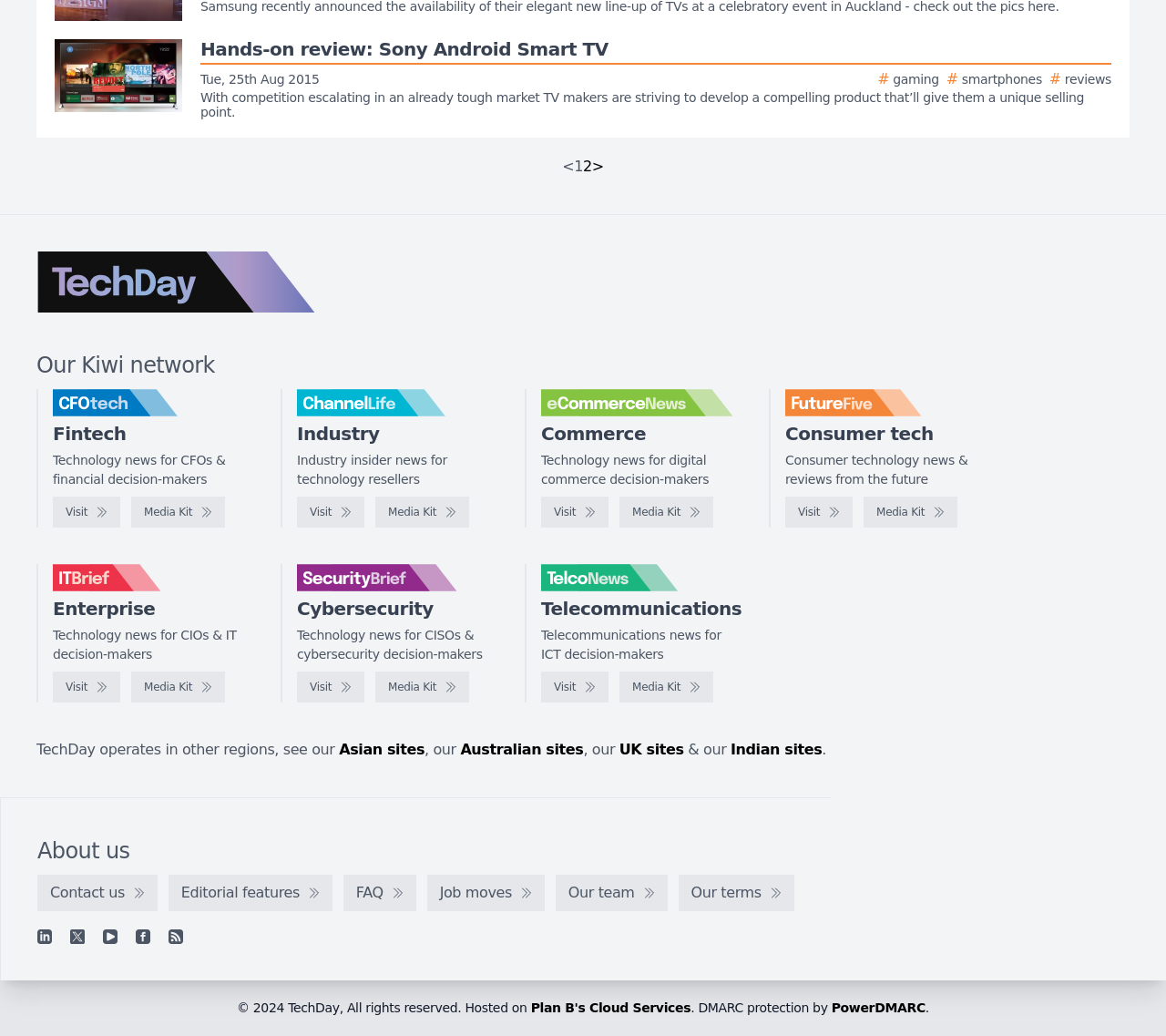Can you provide the bounding box coordinates for the element that should be clicked to implement the instruction: "Visit the CFOtech website"?

[0.045, 0.479, 0.103, 0.509]